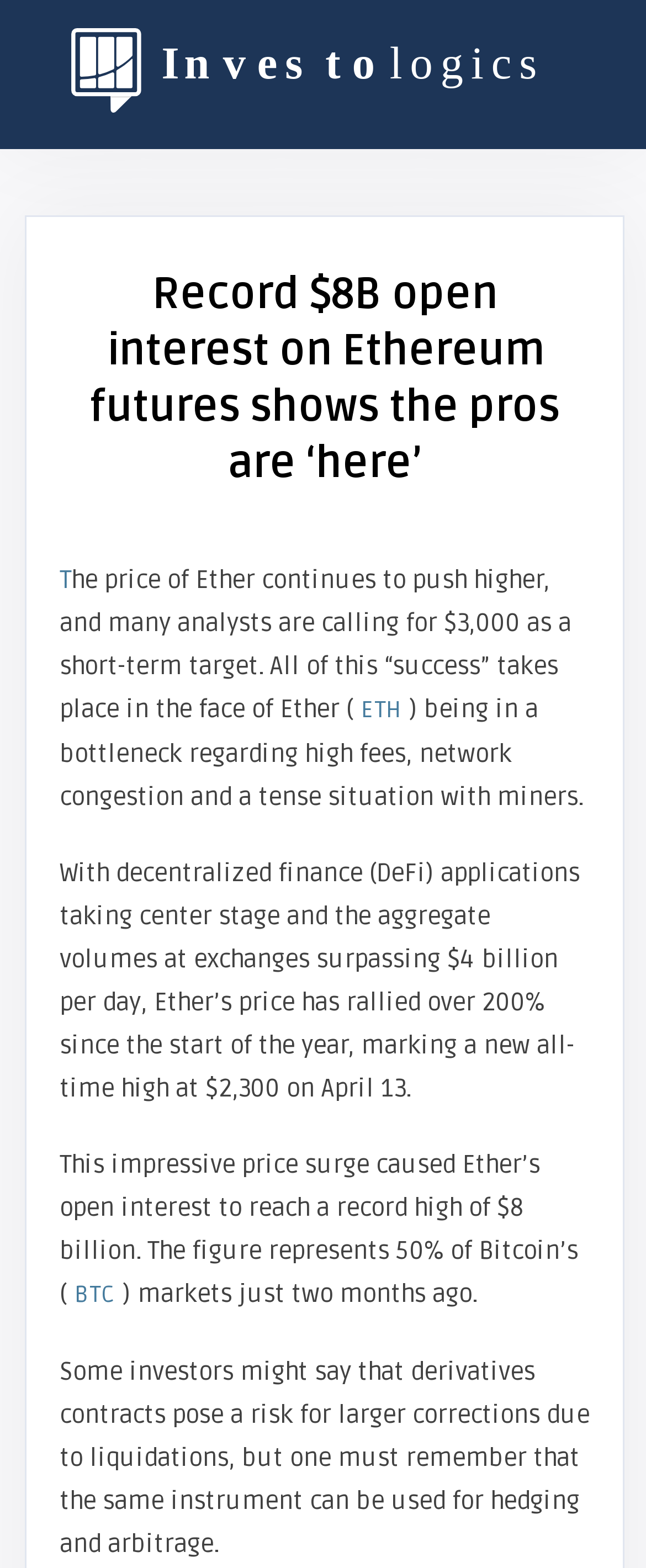Please provide the bounding box coordinates for the UI element as described: "ETH". The coordinates must be four floats between 0 and 1, represented as [left, top, right, bottom].

[0.546, 0.443, 0.633, 0.462]